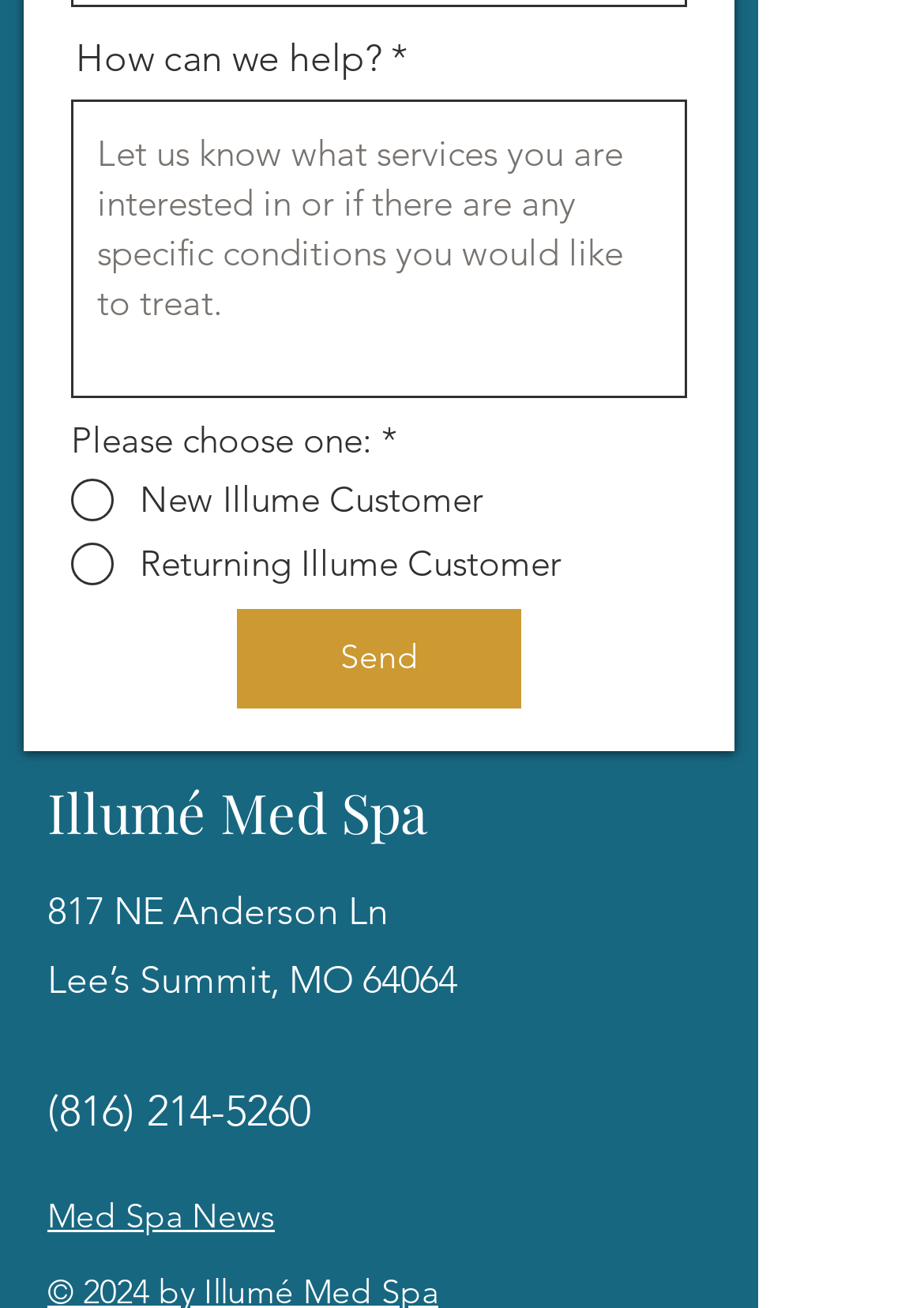Highlight the bounding box coordinates of the element you need to click to perform the following instruction: "Check website design."

None